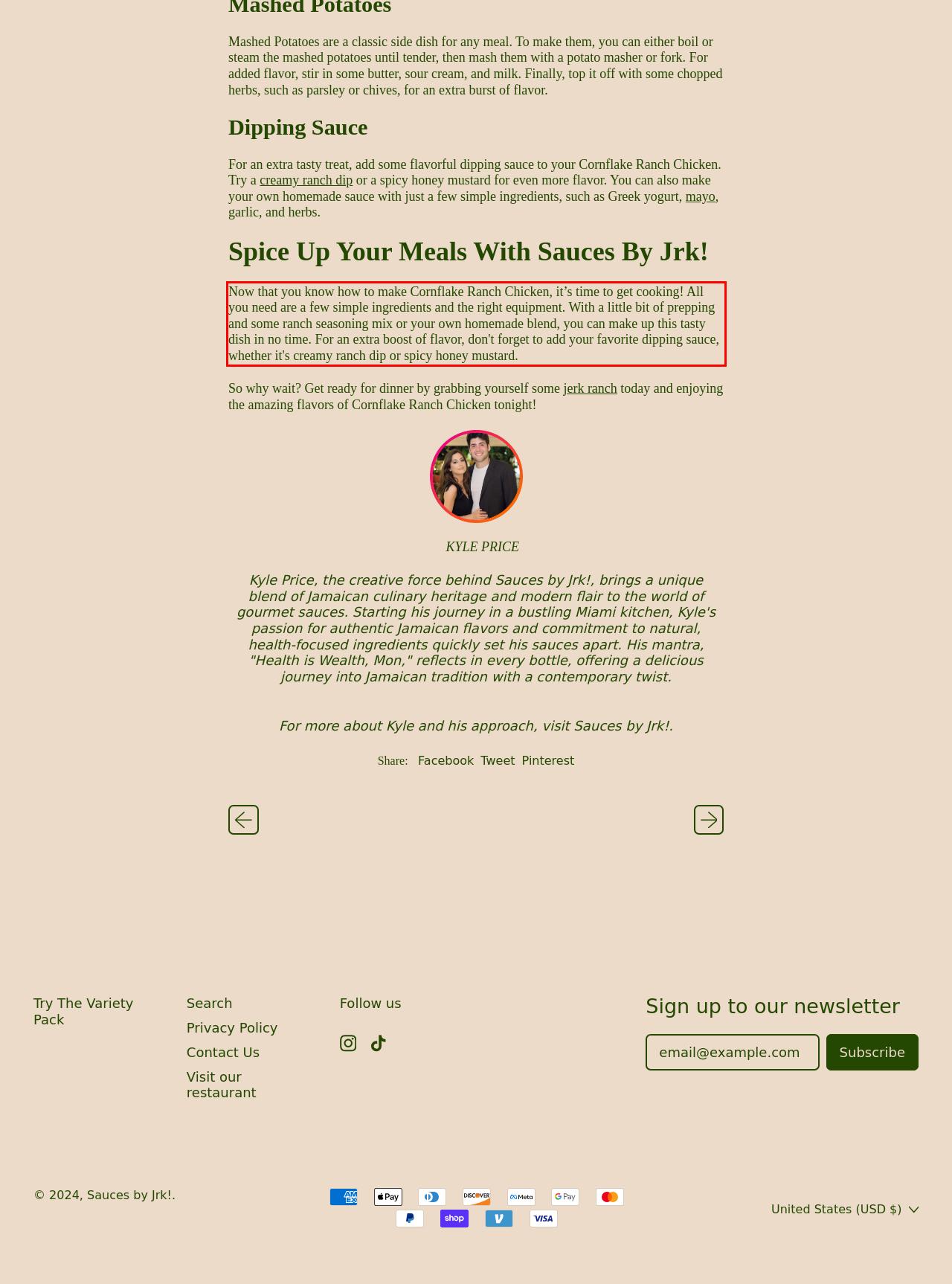Look at the screenshot of the webpage, locate the red rectangle bounding box, and generate the text content that it contains.

Now that you know how to make Cornflake Ranch Chicken, it’s time to get cooking! All you need are a few simple ingredients and the right equipment. With a little bit of prepping and some ranch seasoning mix or your own homemade blend, you can make up this tasty dish in no time. For an extra boost of flavor, don't forget to add your favorite dipping sauce, whether it's creamy ranch dip or spicy honey mustard.